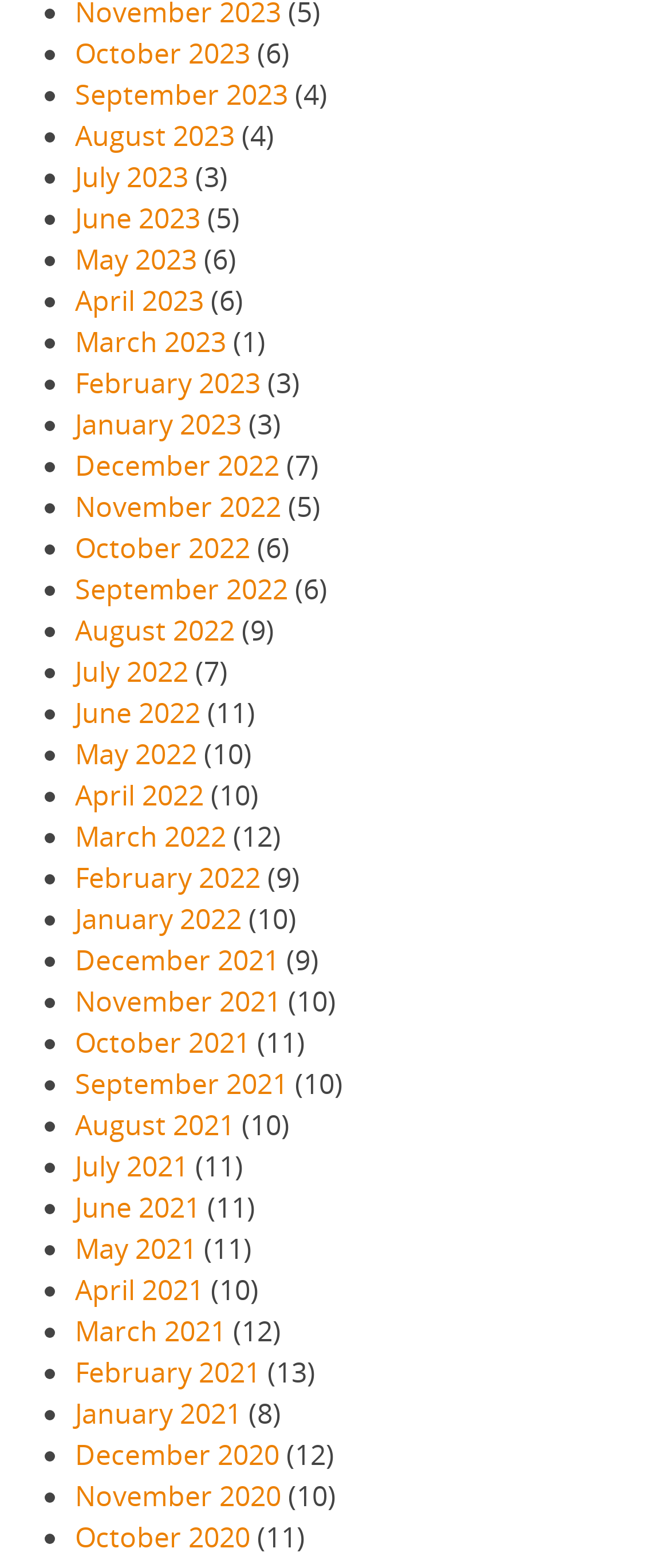How many months have '(9)' next to them?
Look at the image and respond with a one-word or short-phrase answer.

3